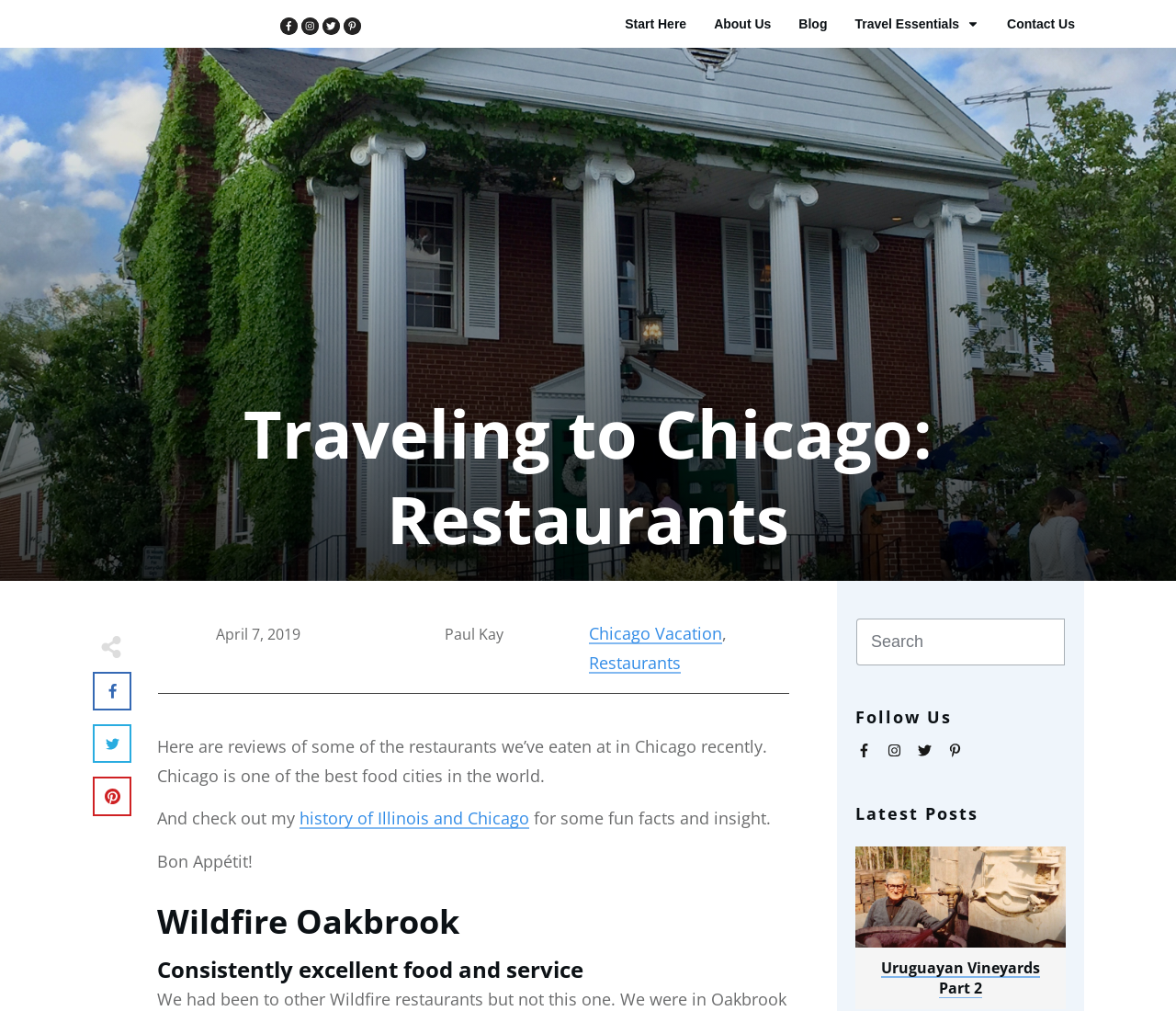Please specify the coordinates of the bounding box for the element that should be clicked to carry out this instruction: "Check the 'Latest Posts'". The coordinates must be four float numbers between 0 and 1, formatted as [left, top, right, bottom].

[0.727, 0.793, 0.832, 0.815]